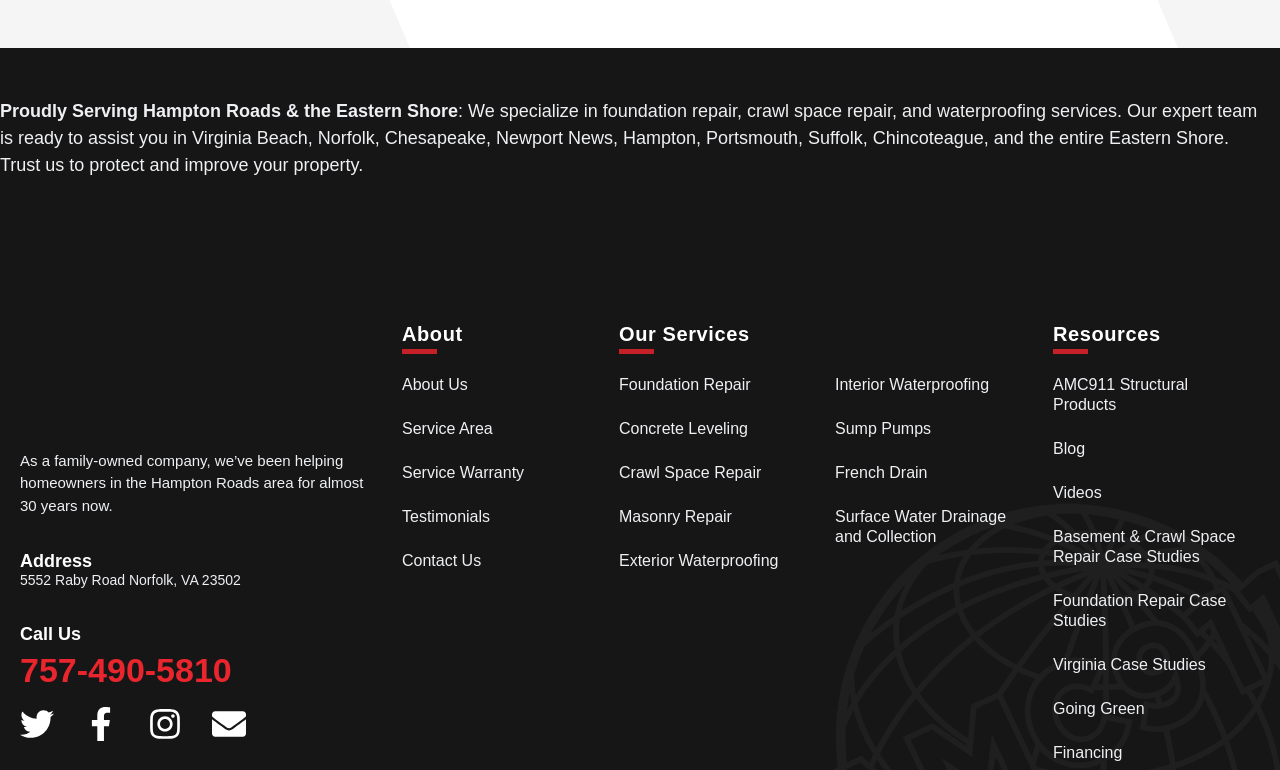Answer the following in one word or a short phrase: 
How many service categories are there?

3